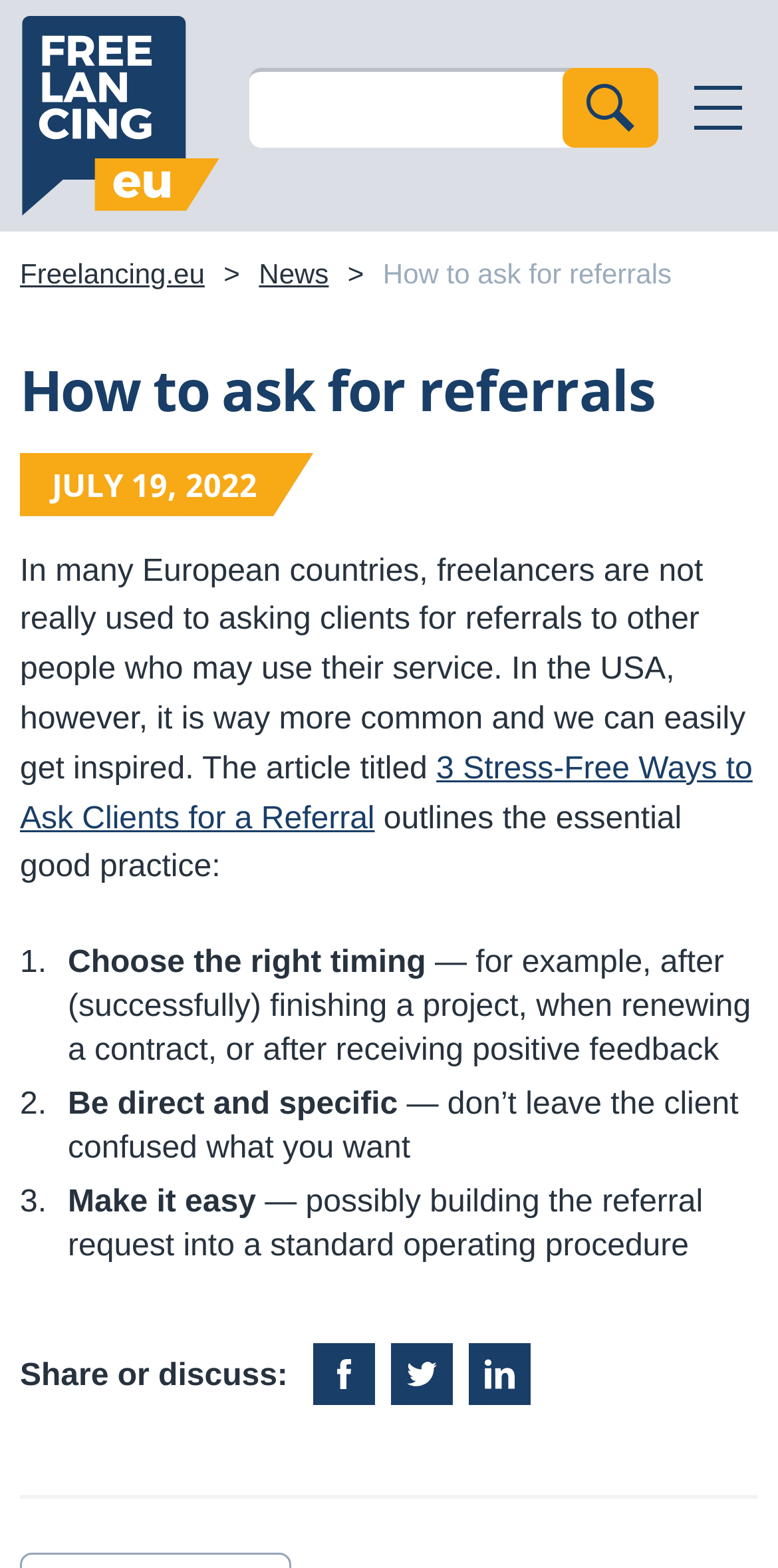What is the purpose of the textbox?
From the image, respond using a single word or phrase.

Search